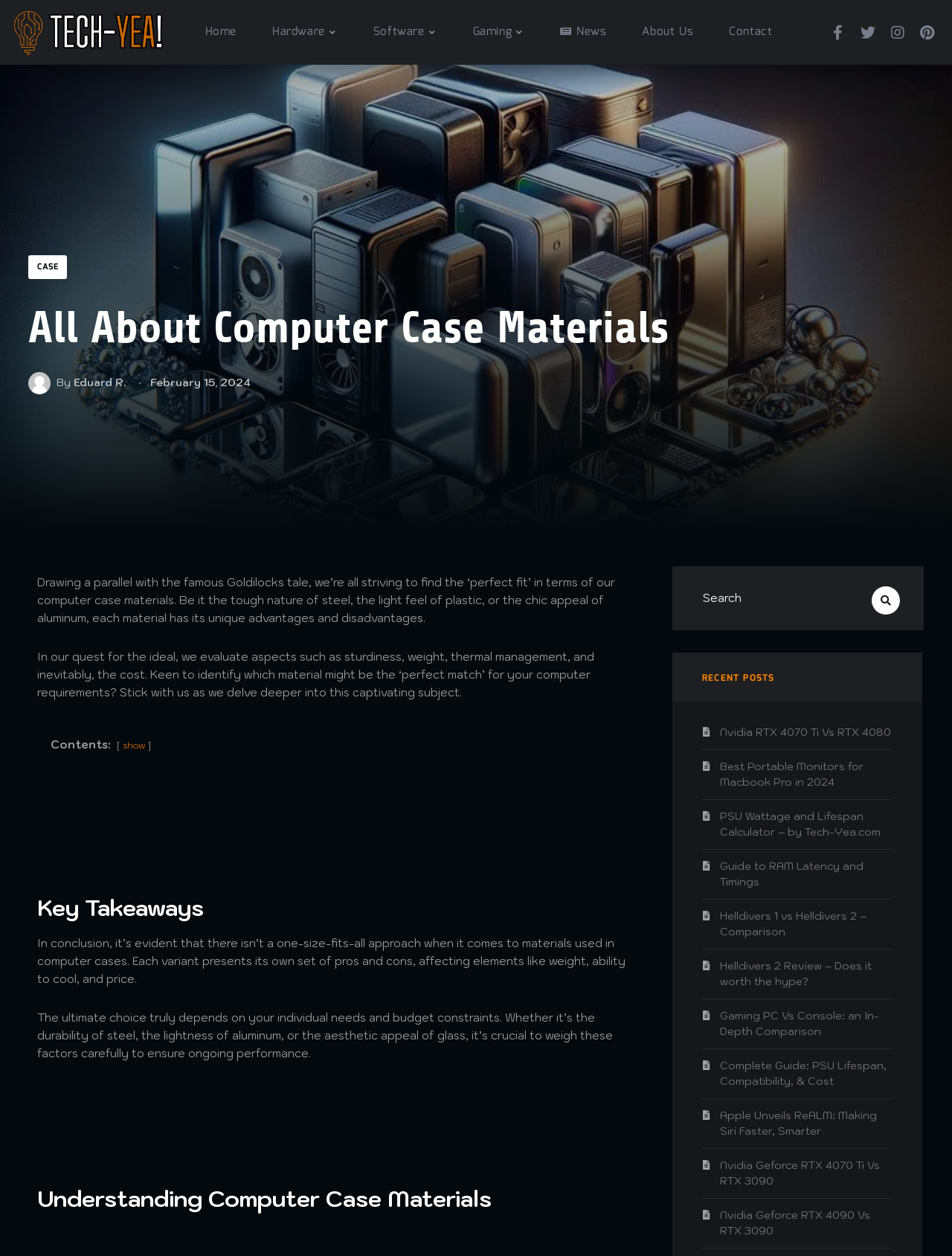Given the description: "About Us", determine the bounding box coordinates of the UI element. The coordinates should be formatted as four float numbers between 0 and 1, [left, top, right, bottom].

[0.656, 0.0, 0.747, 0.052]